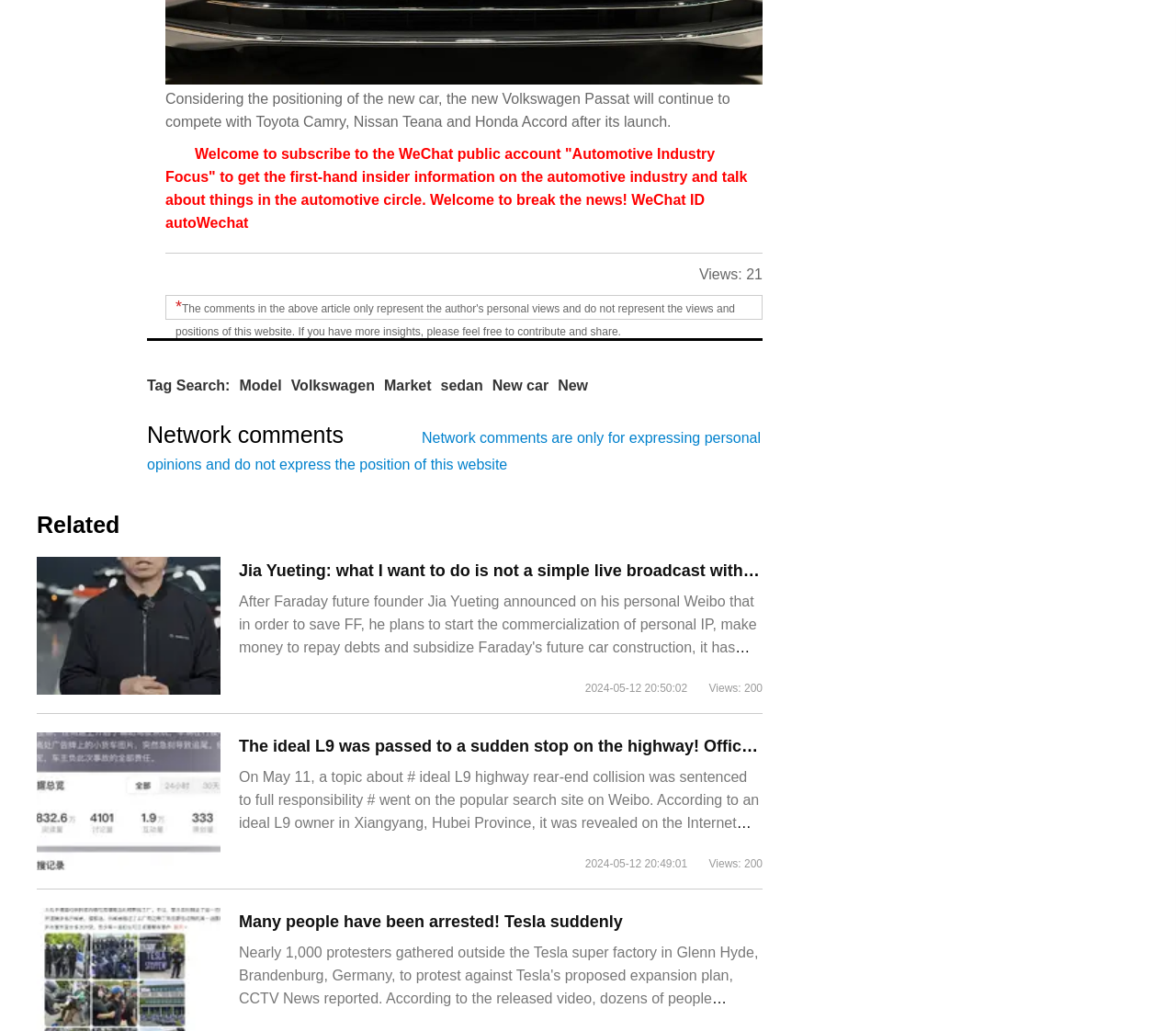Please find the bounding box coordinates in the format (top-left x, top-left y, bottom-right x, bottom-right y) for the given element description. Ensure the coordinates are floating point numbers between 0 and 1. Description: Market

[0.327, 0.366, 0.367, 0.382]